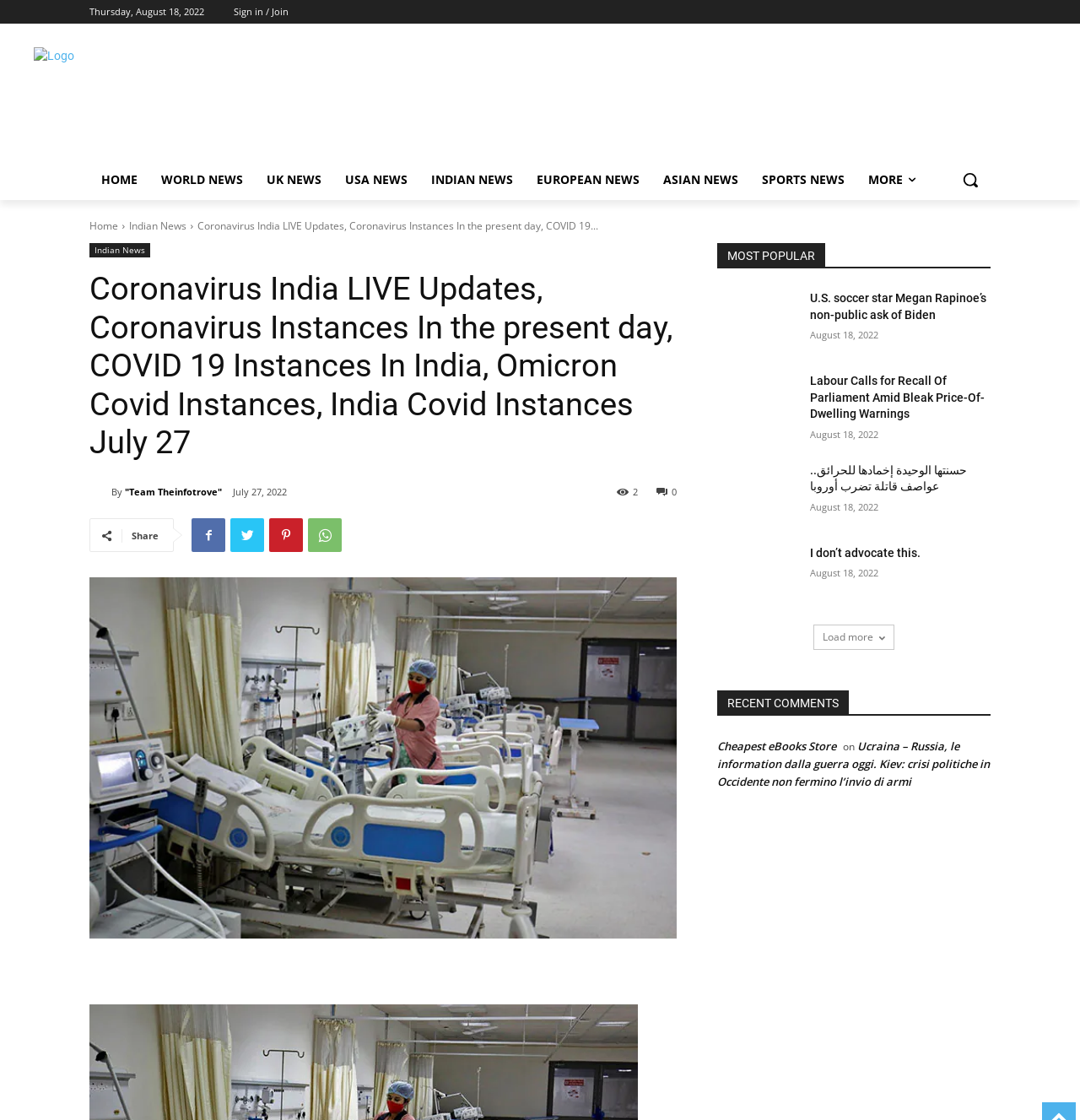How many news categories are listed at the top of the webpage?
Respond to the question with a well-detailed and thorough answer.

I counted the number of news categories listed at the top of the webpage, starting from 'HOME' and ending at 'SPORTS NEWS'. There are 9 categories in total, including 'WORLD NEWS', 'UK NEWS', 'USA NEWS', 'INDIAN NEWS', 'EUROPEAN NEWS', 'ASIAN NEWS', and 'MORE'.